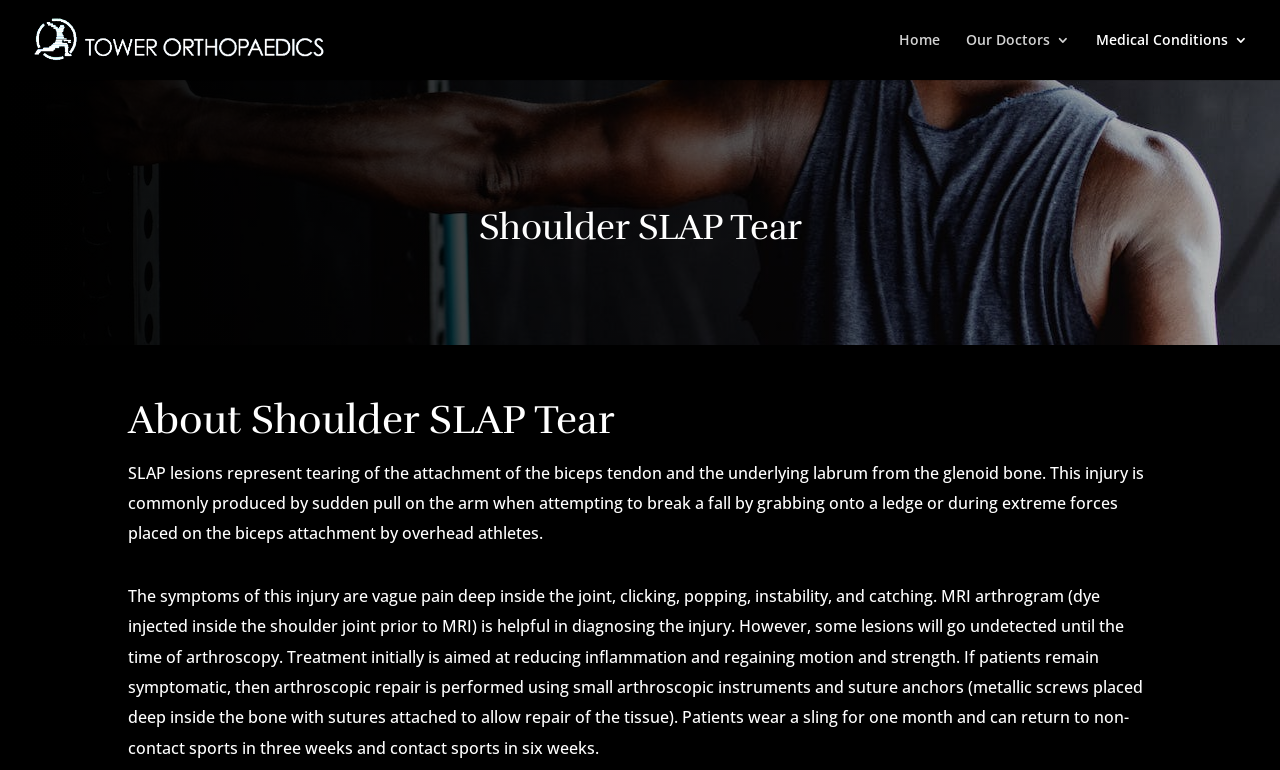Determine the bounding box for the HTML element described here: "Home". The coordinates should be given as [left, top, right, bottom] with each number being a float between 0 and 1.

[0.702, 0.043, 0.734, 0.104]